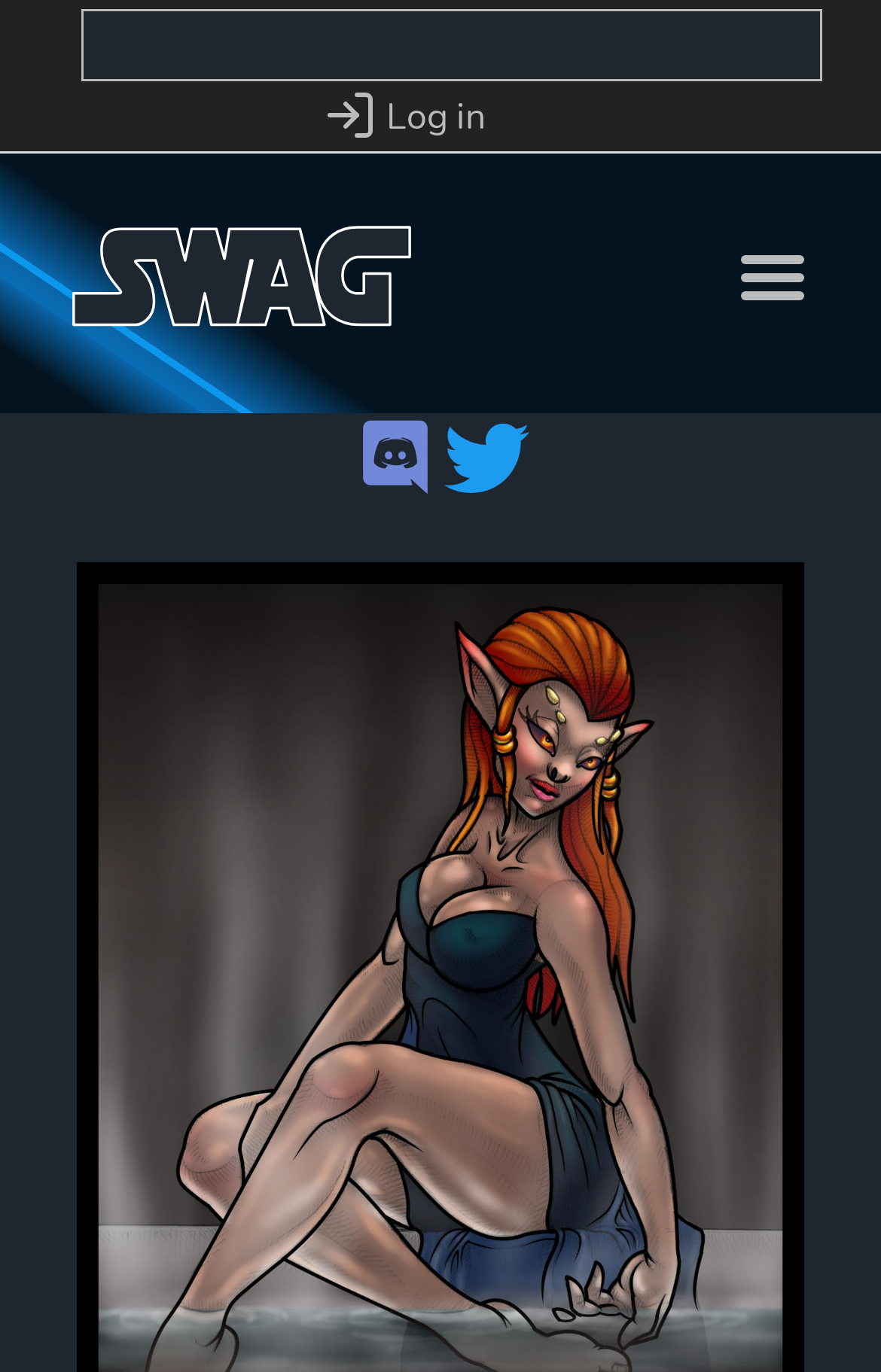Answer the question with a single word or phrase: 
How many images are there on the page?

6